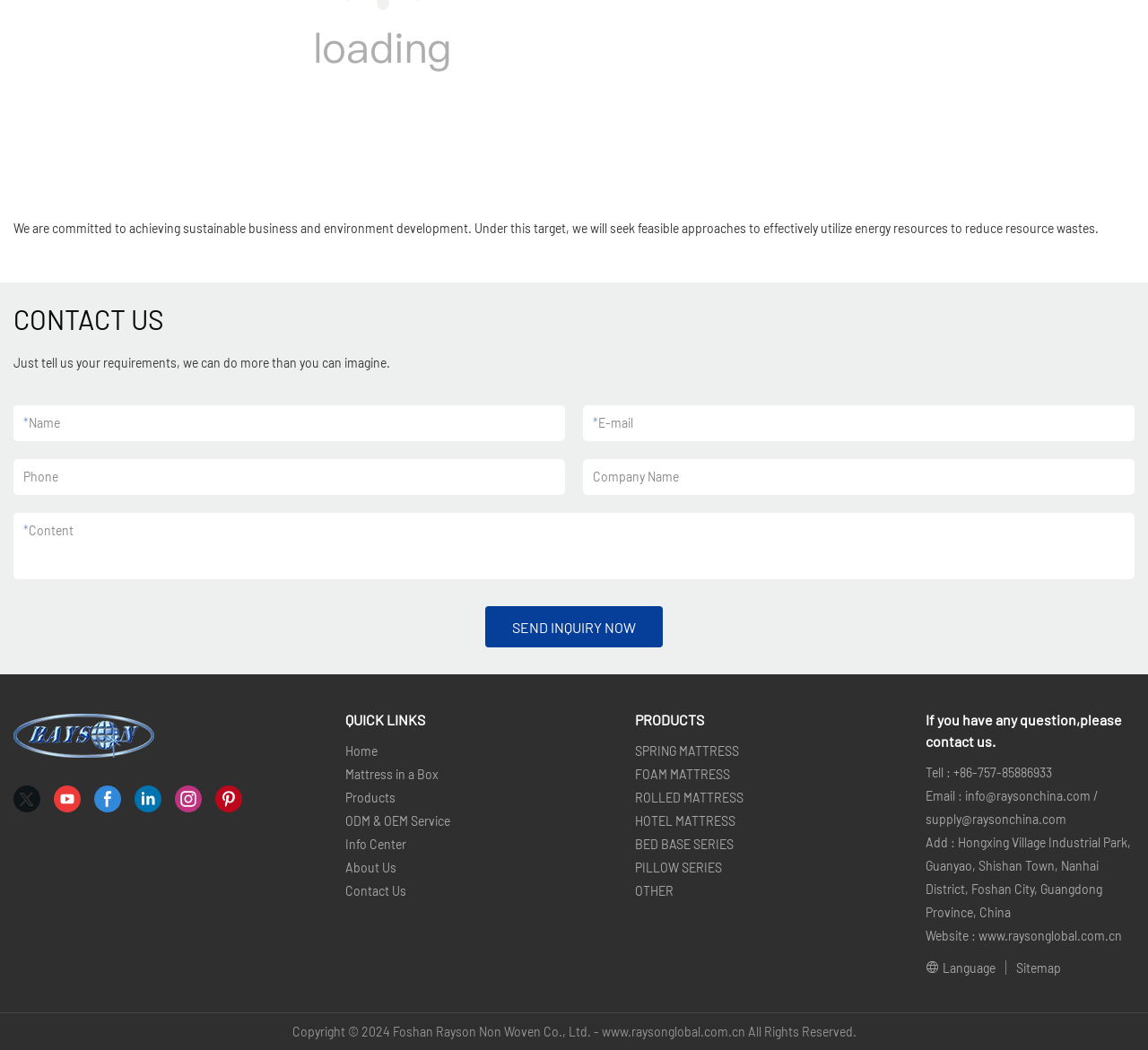What is the company's phone number?
Identify the answer in the screenshot and reply with a single word or phrase.

+86-757-85886933